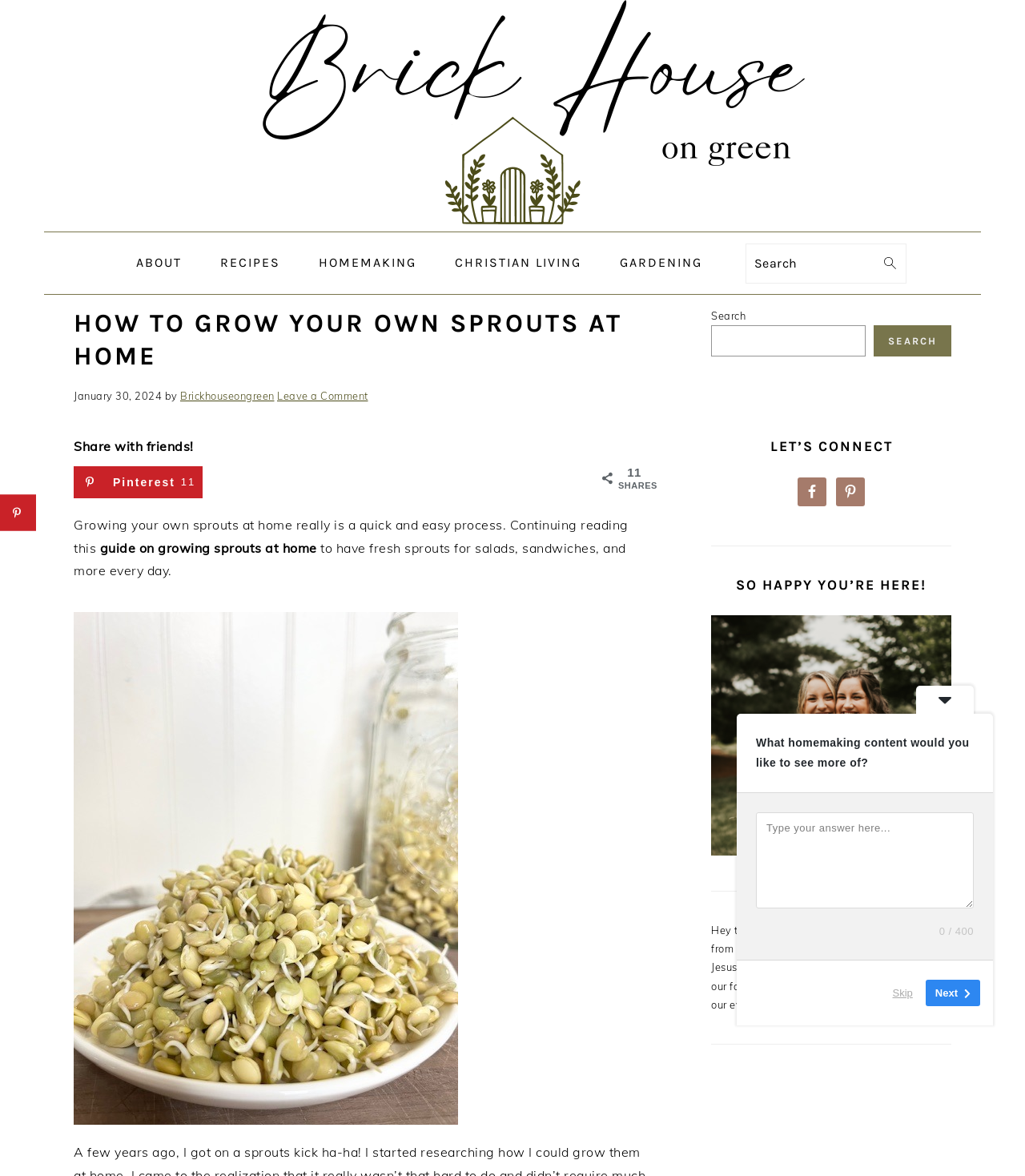What is the name of the website?
Analyze the image and deliver a detailed answer to the question.

I determined the answer by looking at the link element with the text 'Brick House On Green' which is located at the top of the webpage, indicating it is the website's name.